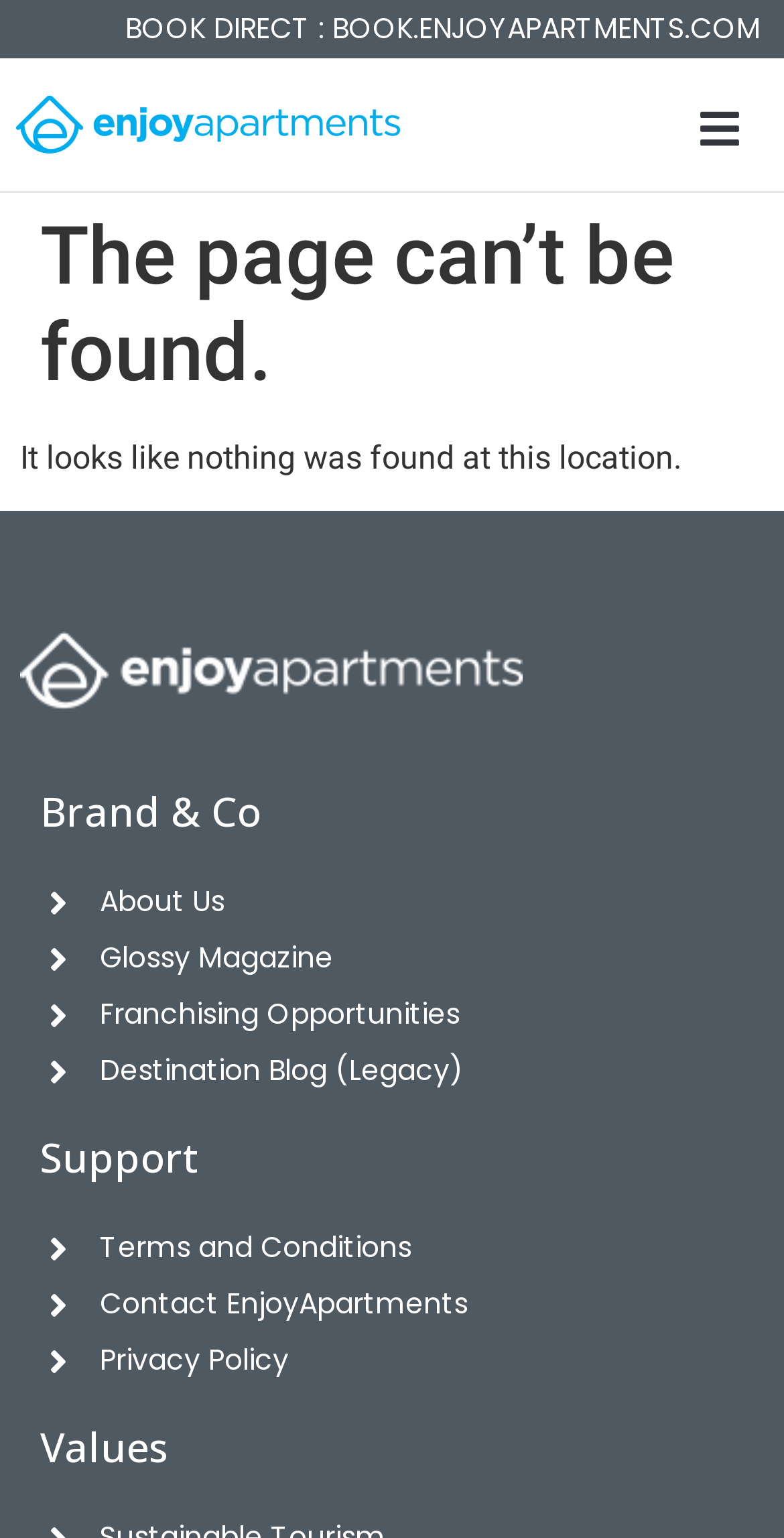Determine the bounding box coordinates for the area that should be clicked to carry out the following instruction: "Go to BOOK DIRECT".

[0.16, 0.005, 0.97, 0.031]